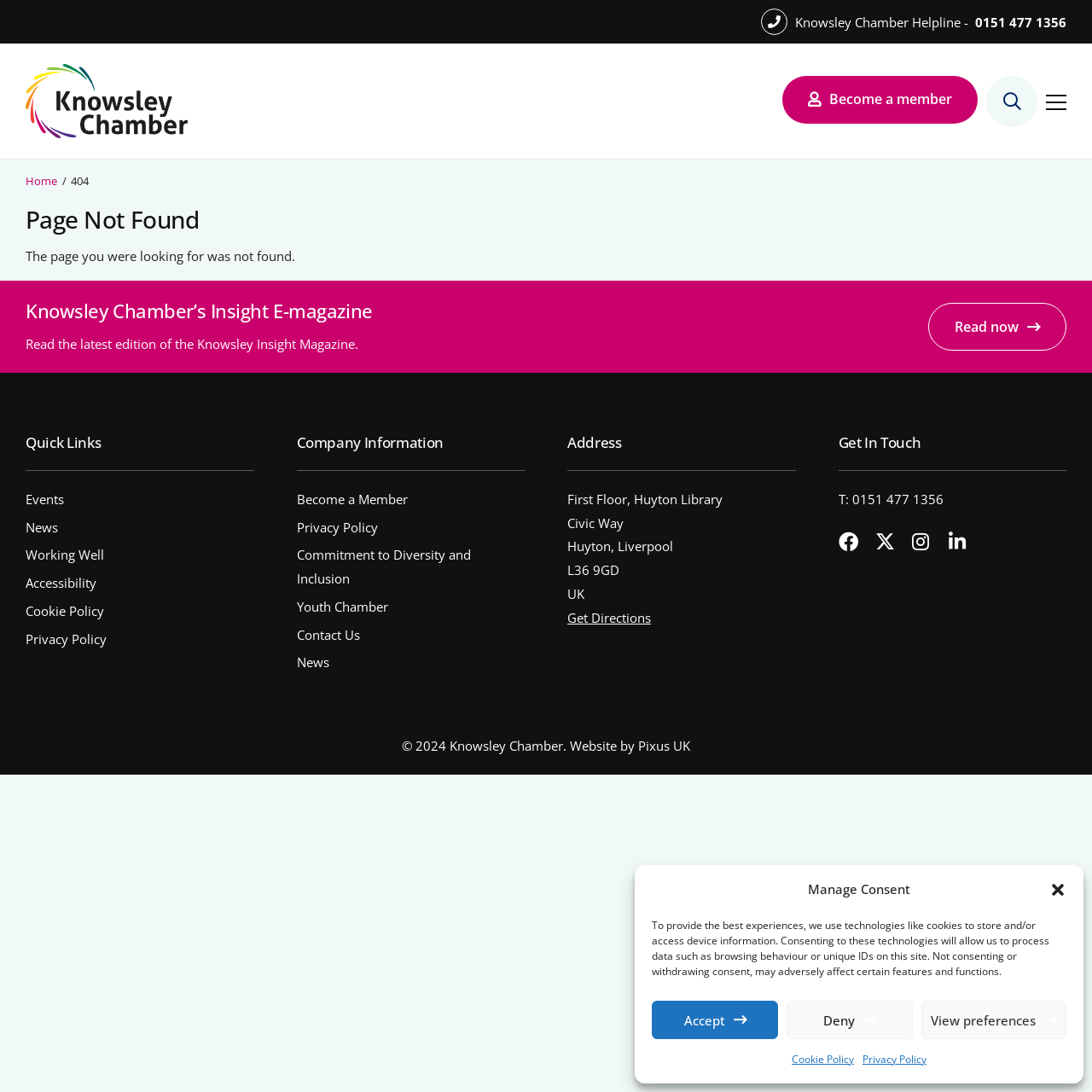Identify the bounding box coordinates for the UI element that matches this description: "Commitment to Diversity and Inclusion".

[0.271, 0.498, 0.48, 0.541]